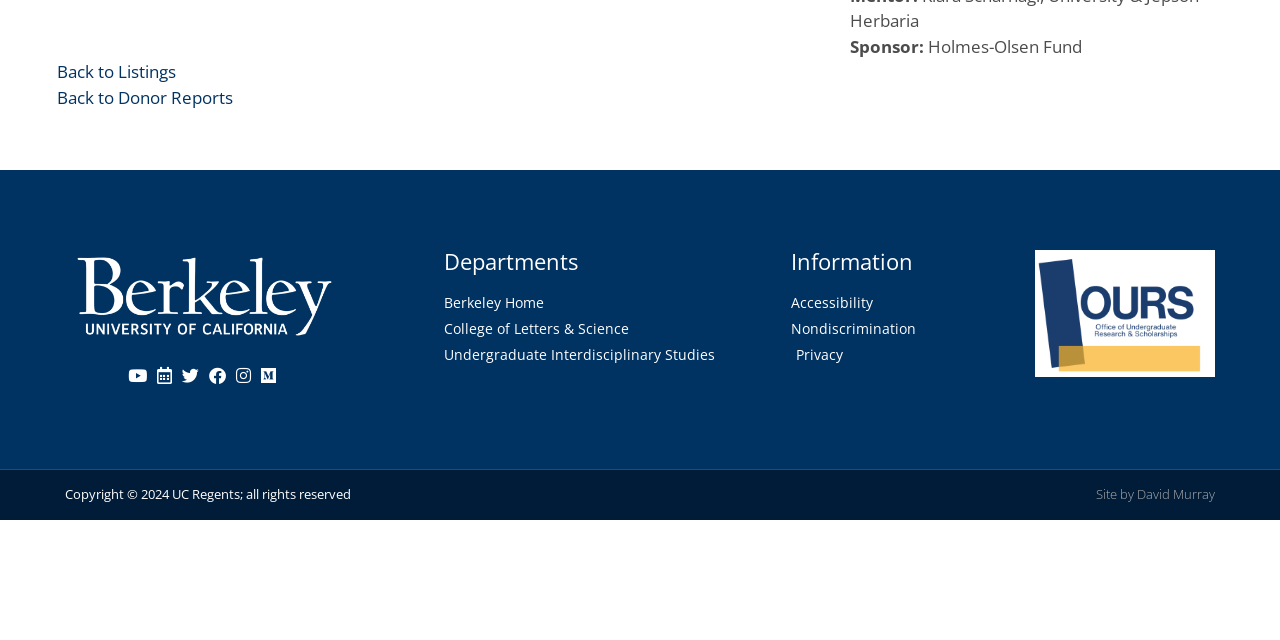Find the bounding box coordinates for the HTML element described as: "Back to Listings". The coordinates should consist of four float values between 0 and 1, i.e., [left, top, right, bottom].

[0.045, 0.094, 0.138, 0.13]